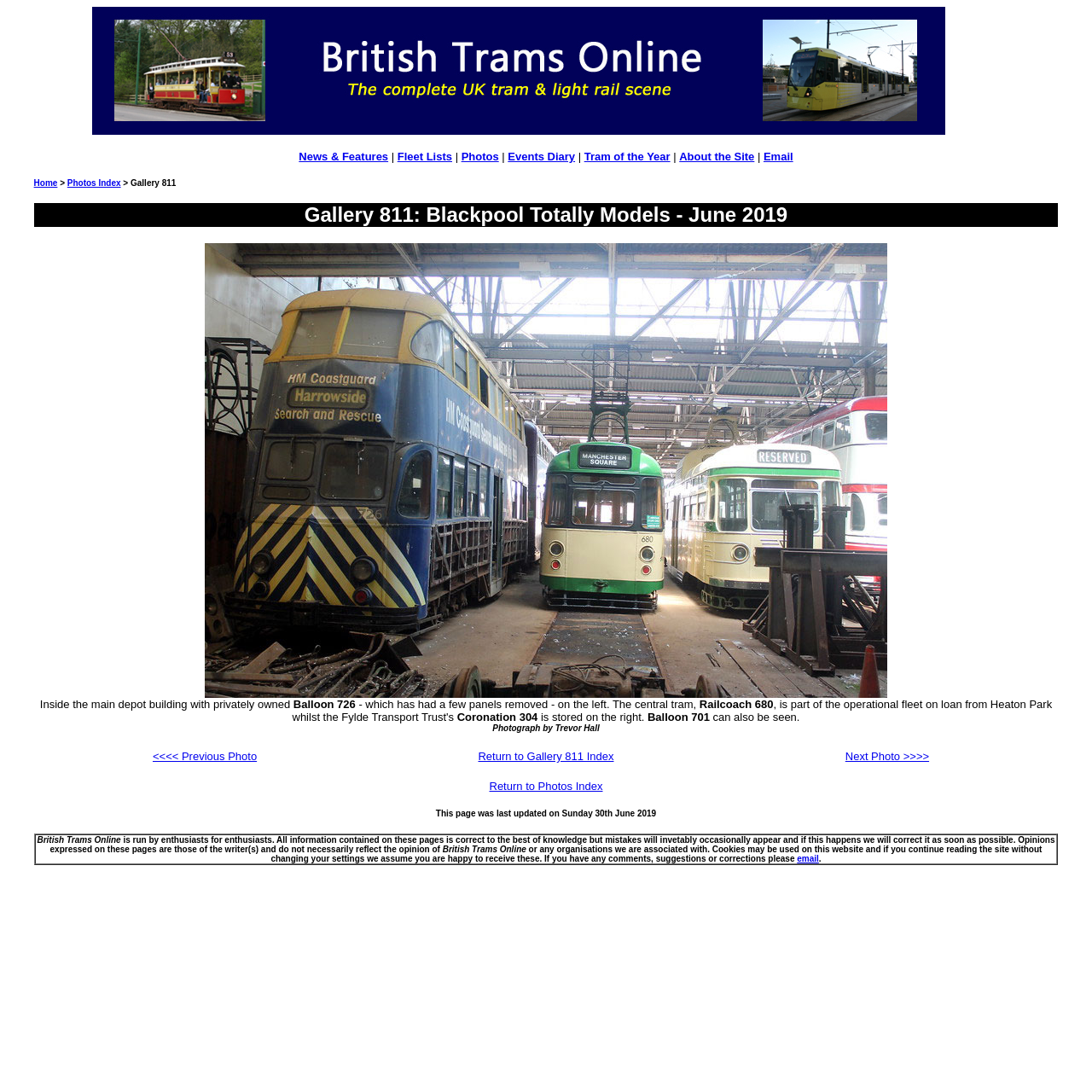Could you indicate the bounding box coordinates of the region to click in order to complete this instruction: "View Previous Photo".

[0.14, 0.687, 0.235, 0.698]